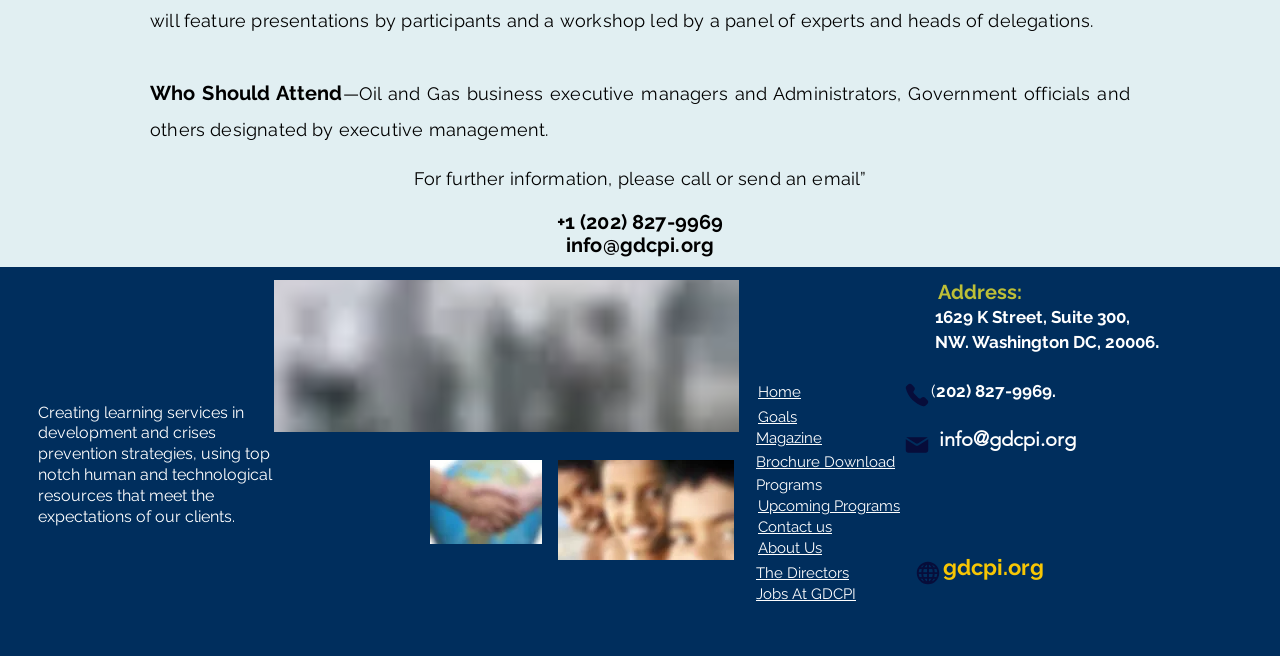Locate the bounding box of the UI element described in the following text: "Upcoming Programs".

[0.592, 0.758, 0.703, 0.785]